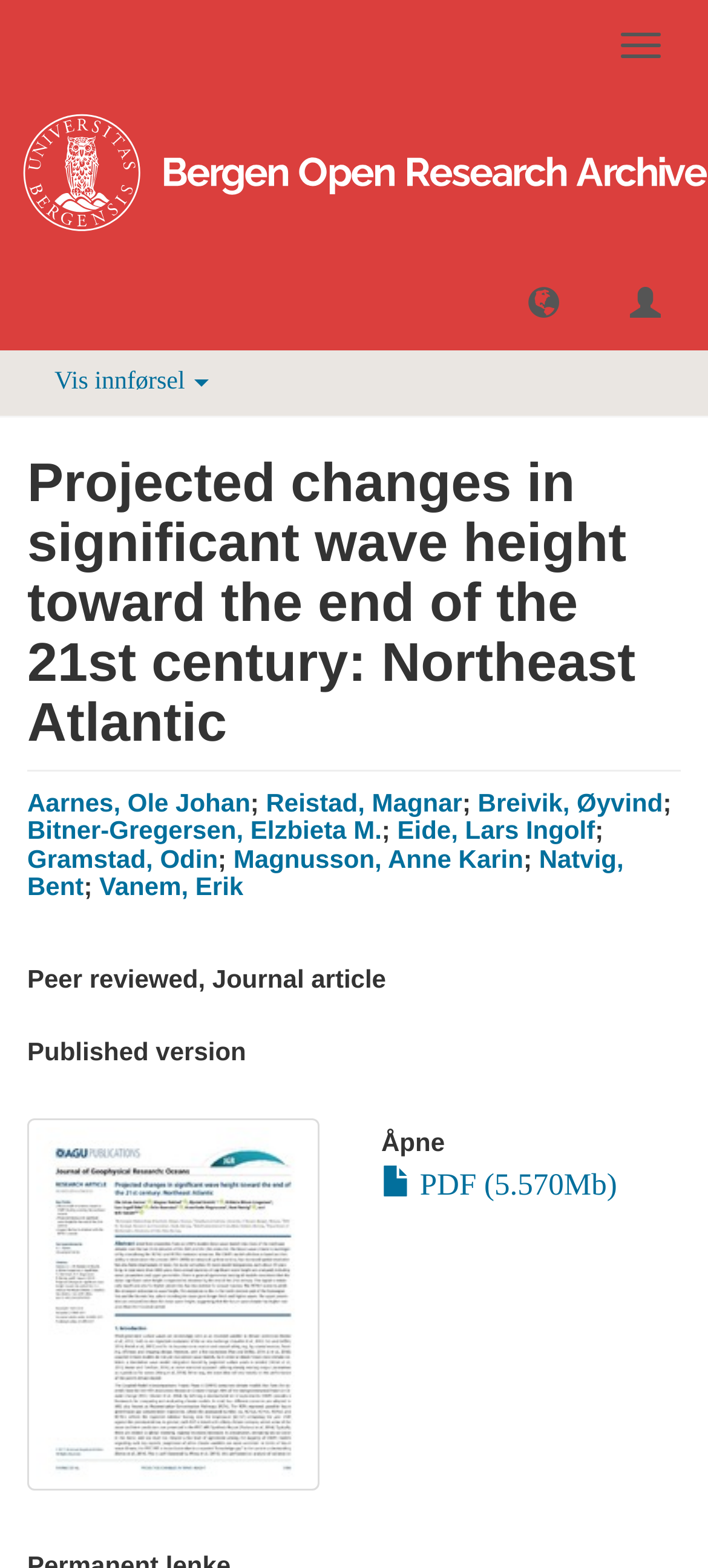Find the bounding box coordinates of the clickable area that will achieve the following instruction: "Toggle navigation".

[0.849, 0.009, 0.962, 0.049]